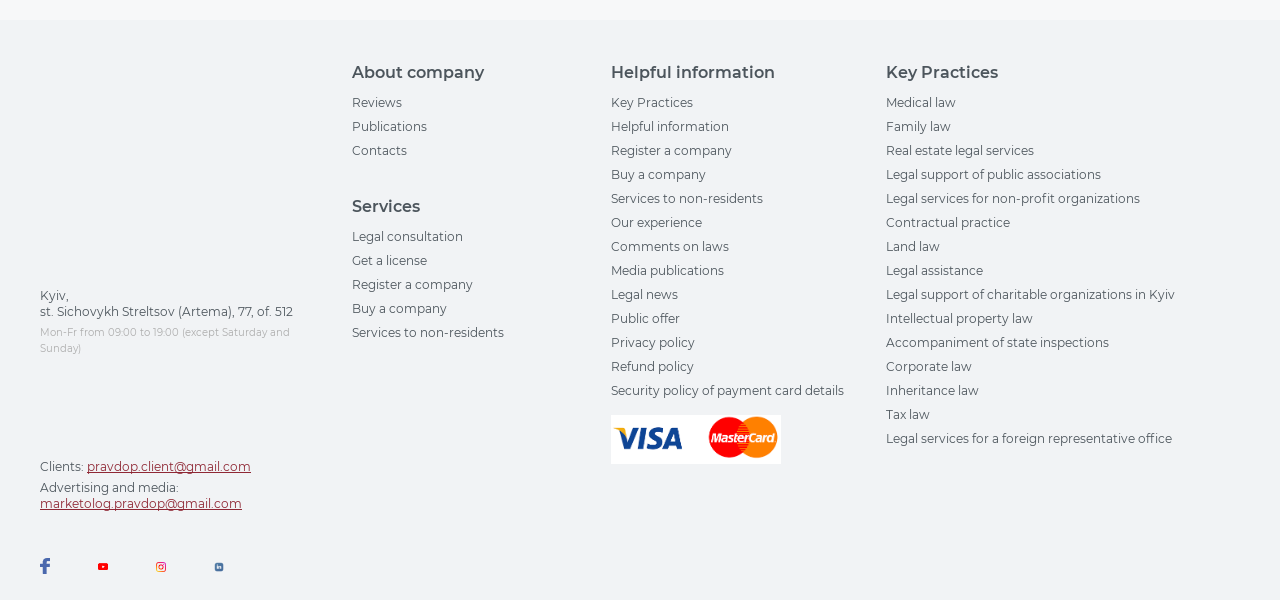Can you specify the bounding box coordinates for the region that should be clicked to fulfill this instruction: "View 'Legal consultation' services".

[0.275, 0.382, 0.362, 0.407]